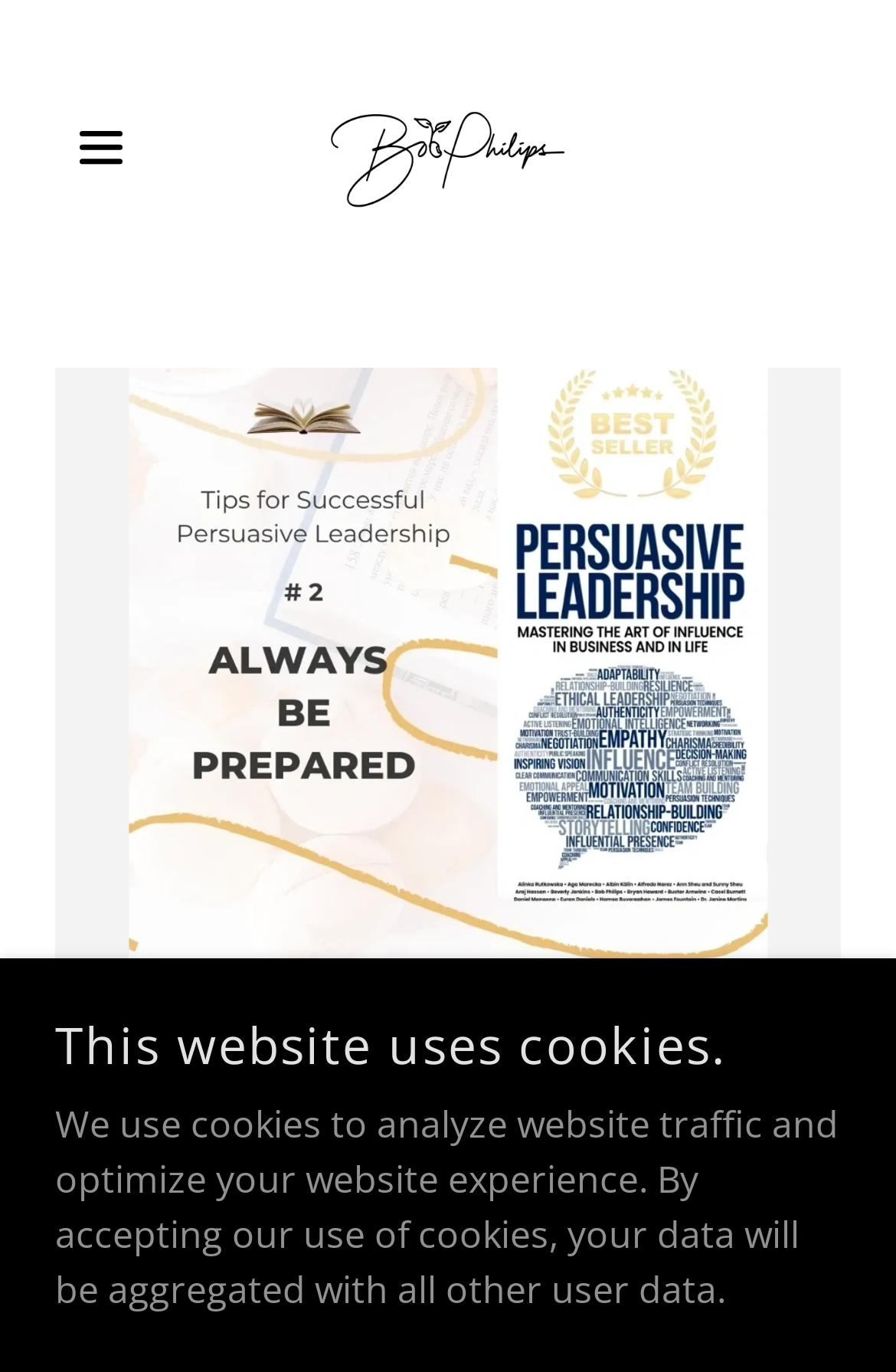Using the element description: "aria-label="Hamburger Site Navigation Icon"", determine the bounding box coordinates. The coordinates should be in the format [left, top, right, bottom], with values between 0 and 1.

[0.062, 0.074, 0.193, 0.141]